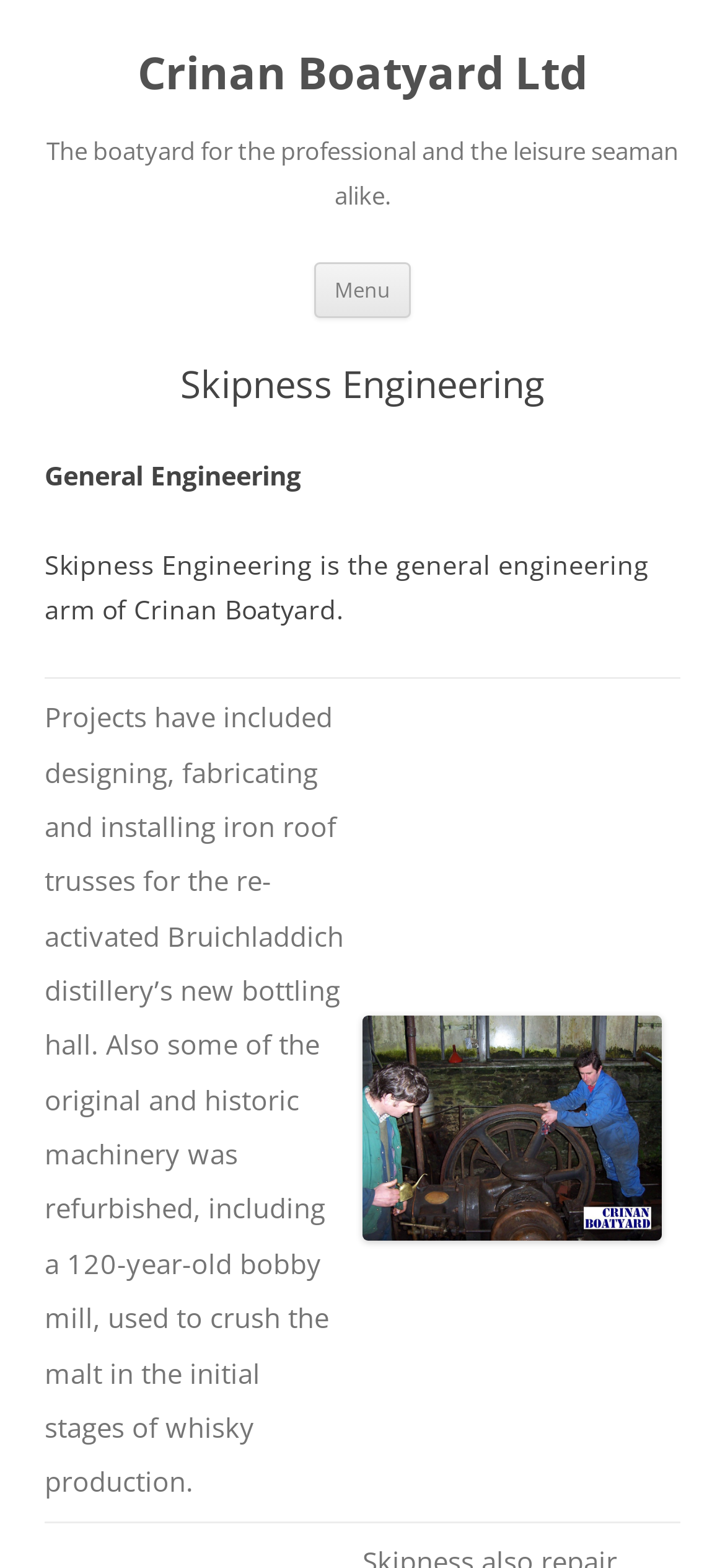Using the information in the image, give a detailed answer to the following question: What is the subject of the image with the filename '100_0134_1120'?

The subject of the image with the filename '100_0134_1120' can be inferred from the context in which it is presented, which is a description of a project undertaken by Skipness Engineering involving the refurbishment of machinery for whisky production.